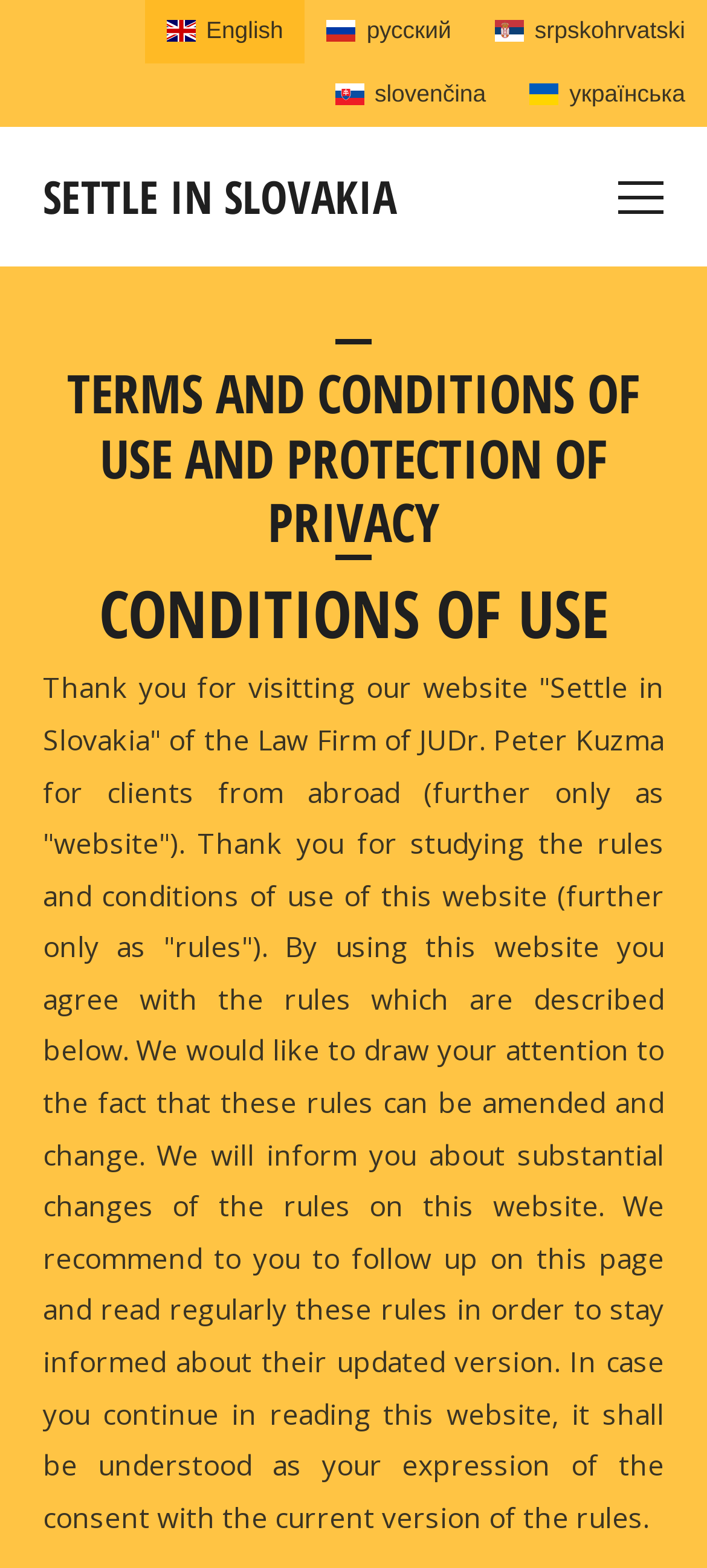Determine the bounding box coordinates for the region that must be clicked to execute the following instruction: "Read terms and conditions".

[0.06, 0.228, 0.94, 0.354]